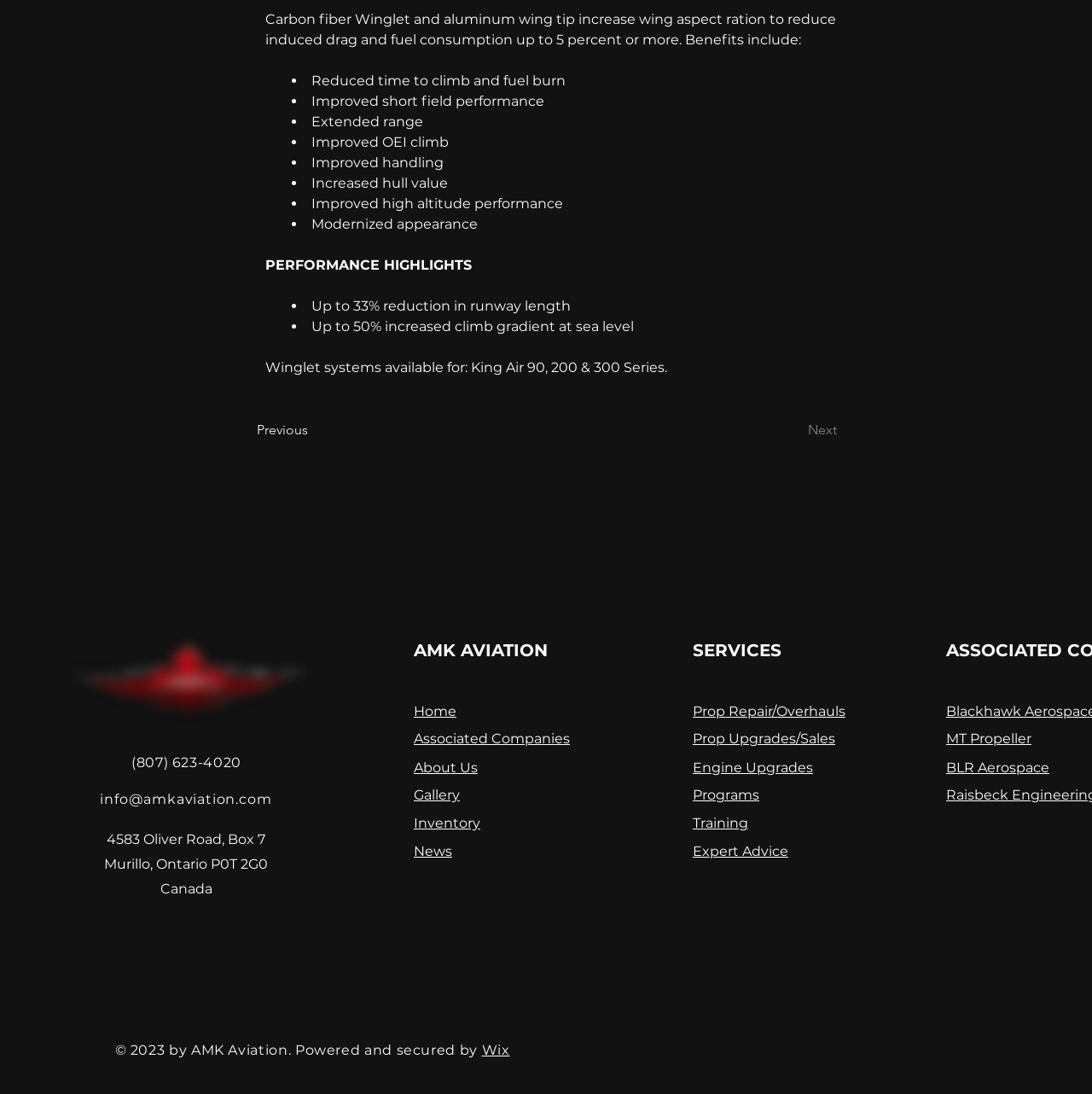Please answer the following question using a single word or phrase: 
What is the phone number of AMK Aviation?

(807) 623-4020